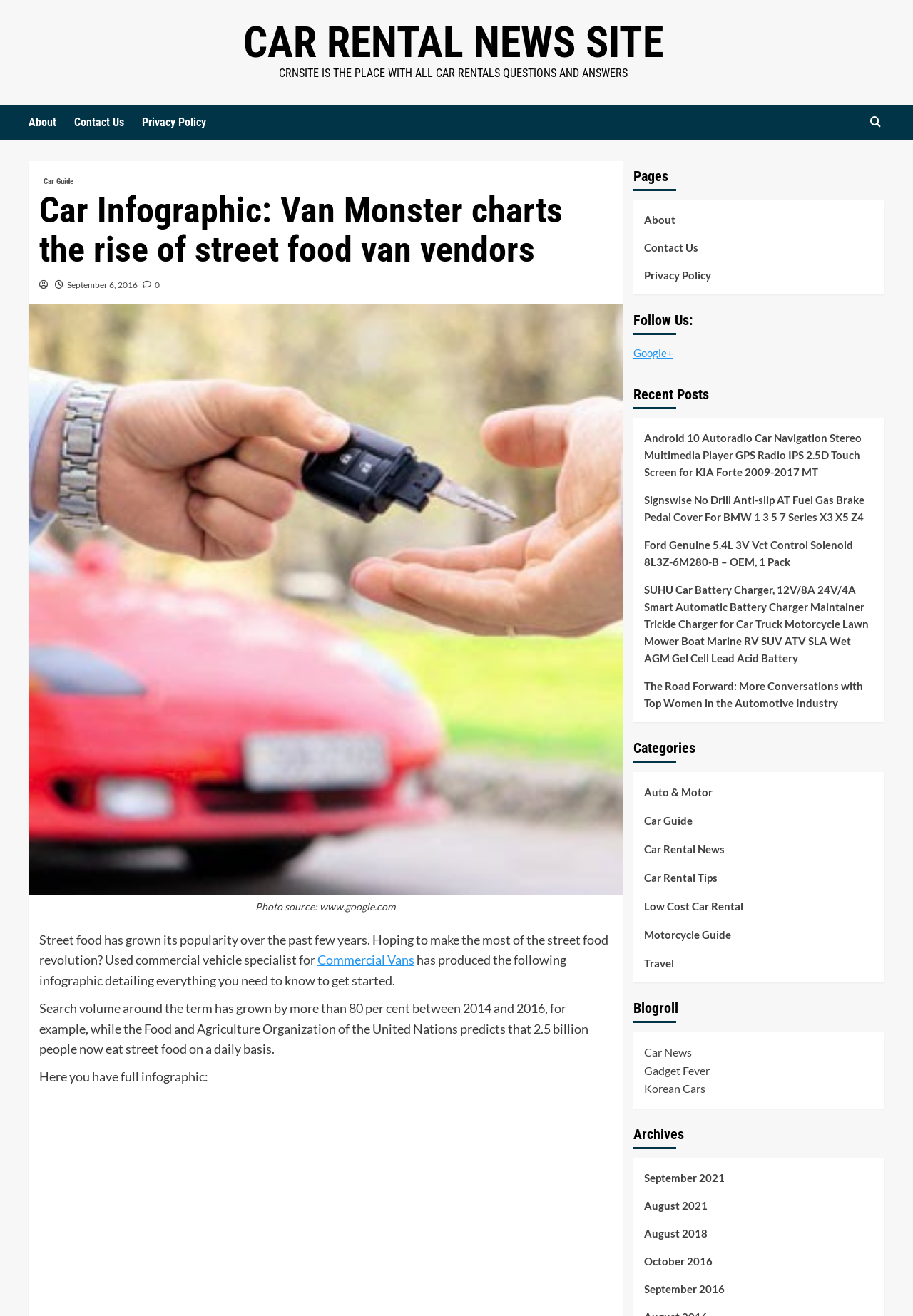What is the category of the post 'The Road Forward: More Conversations with Top Women in the Automotive Industry'?
Please give a detailed and thorough answer to the question, covering all relevant points.

Based on the webpage's structure, the post 'The Road Forward: More Conversations with Top Women in the Automotive Industry' is listed under the 'Recent Posts' section, and its content is related to the automotive industry. Therefore, it can be inferred that the category of this post is 'Auto & Motor'.